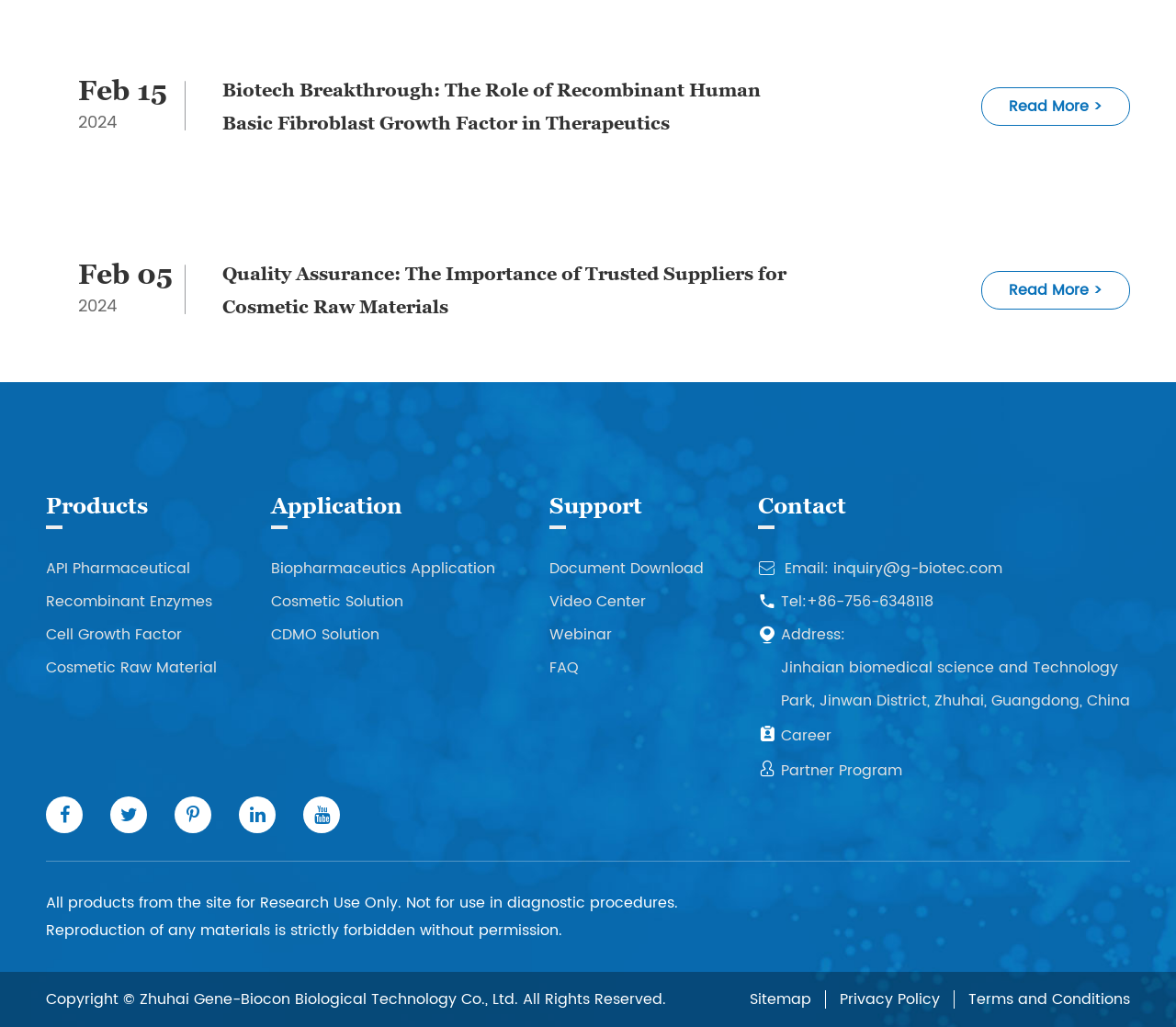Please give a short response to the question using one word or a phrase:
How many links are there under the 'Support' category?

4